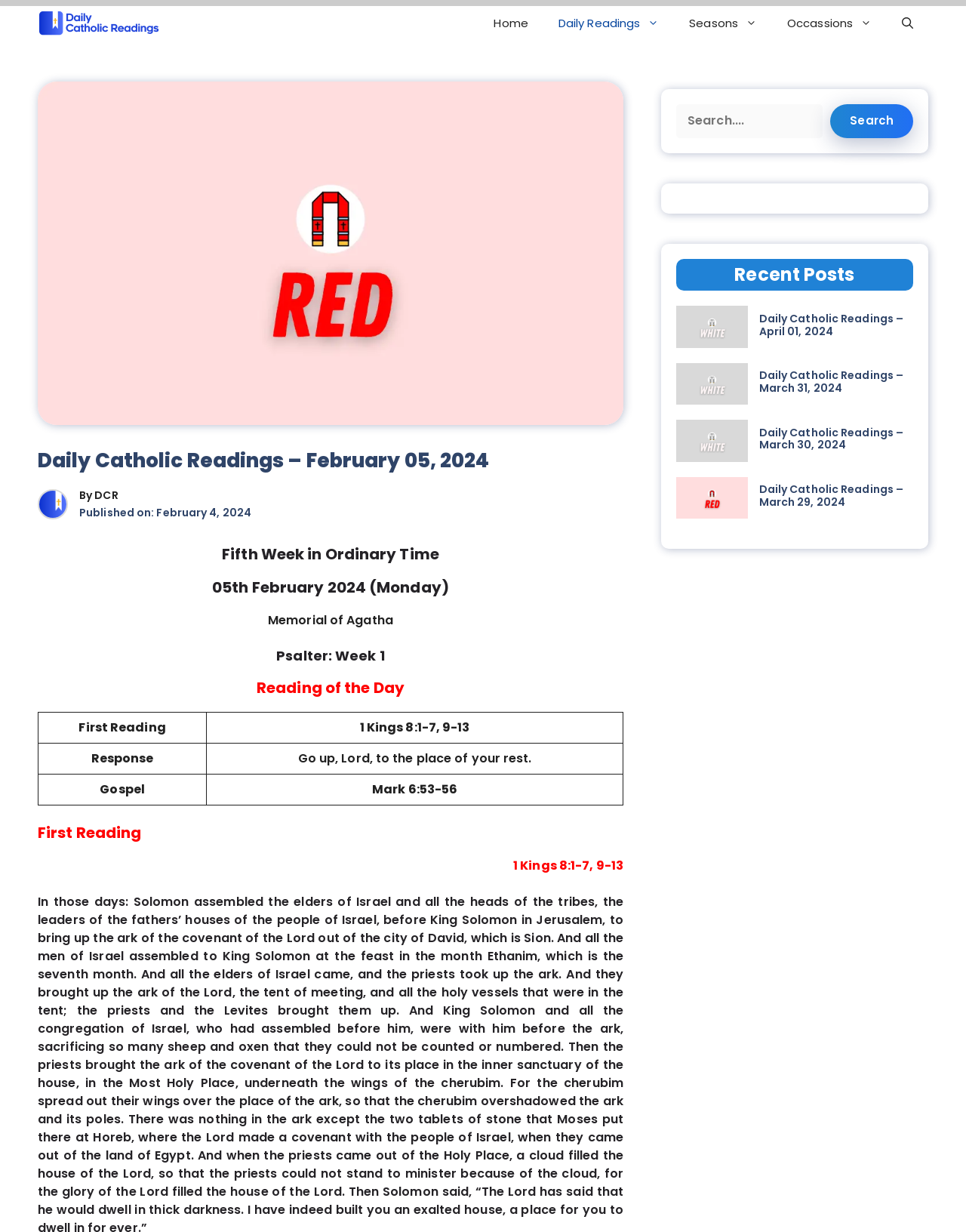Please specify the bounding box coordinates of the clickable region to carry out the following instruction: "Open the search bar". The coordinates should be four float numbers between 0 and 1, in the format [left, top, right, bottom].

[0.918, 0.002, 0.961, 0.036]